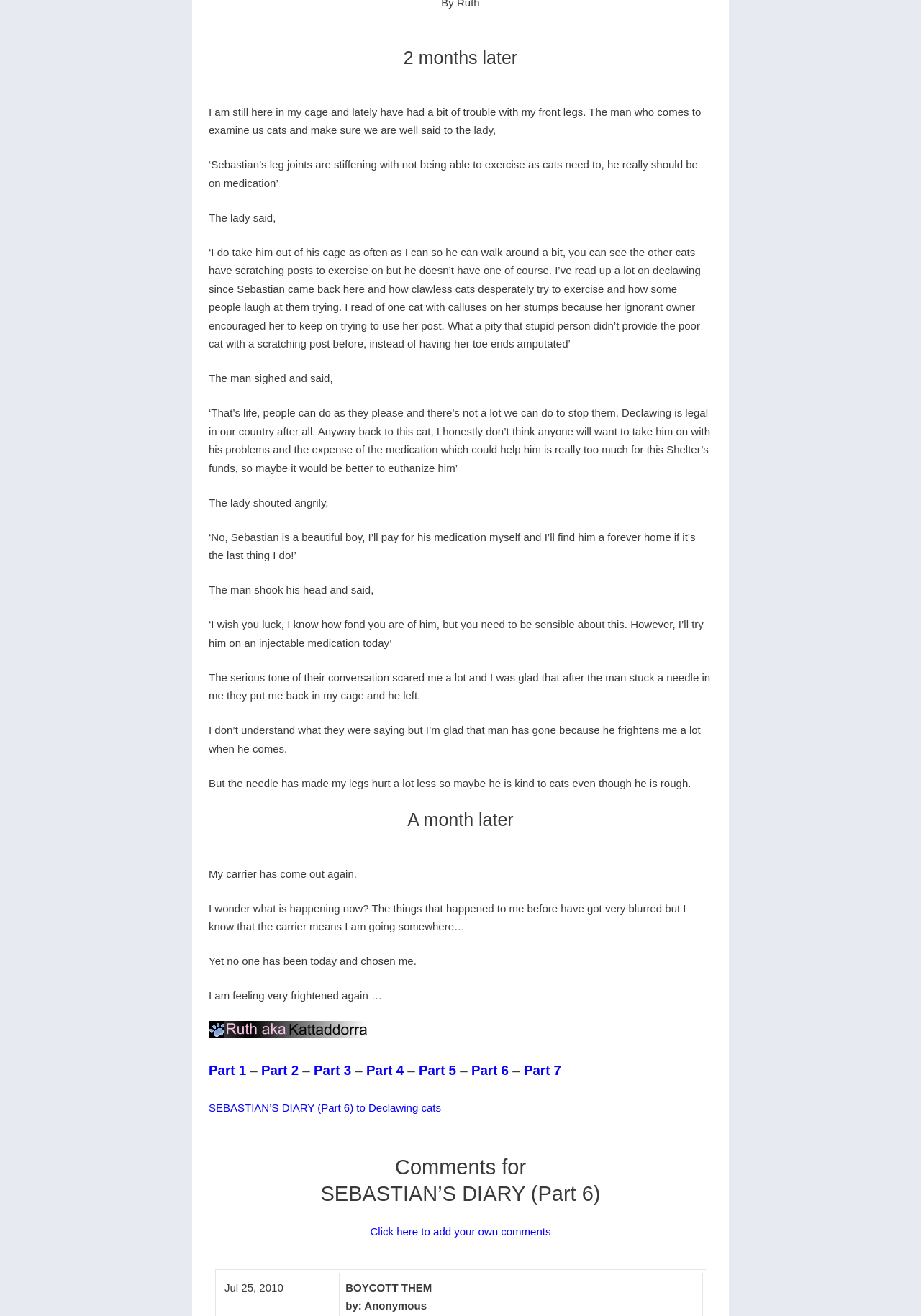Find the bounding box coordinates of the clickable region needed to perform the following instruction: "Click on 'Part 1'". The coordinates should be provided as four float numbers between 0 and 1, i.e., [left, top, right, bottom].

[0.227, 0.808, 0.267, 0.819]